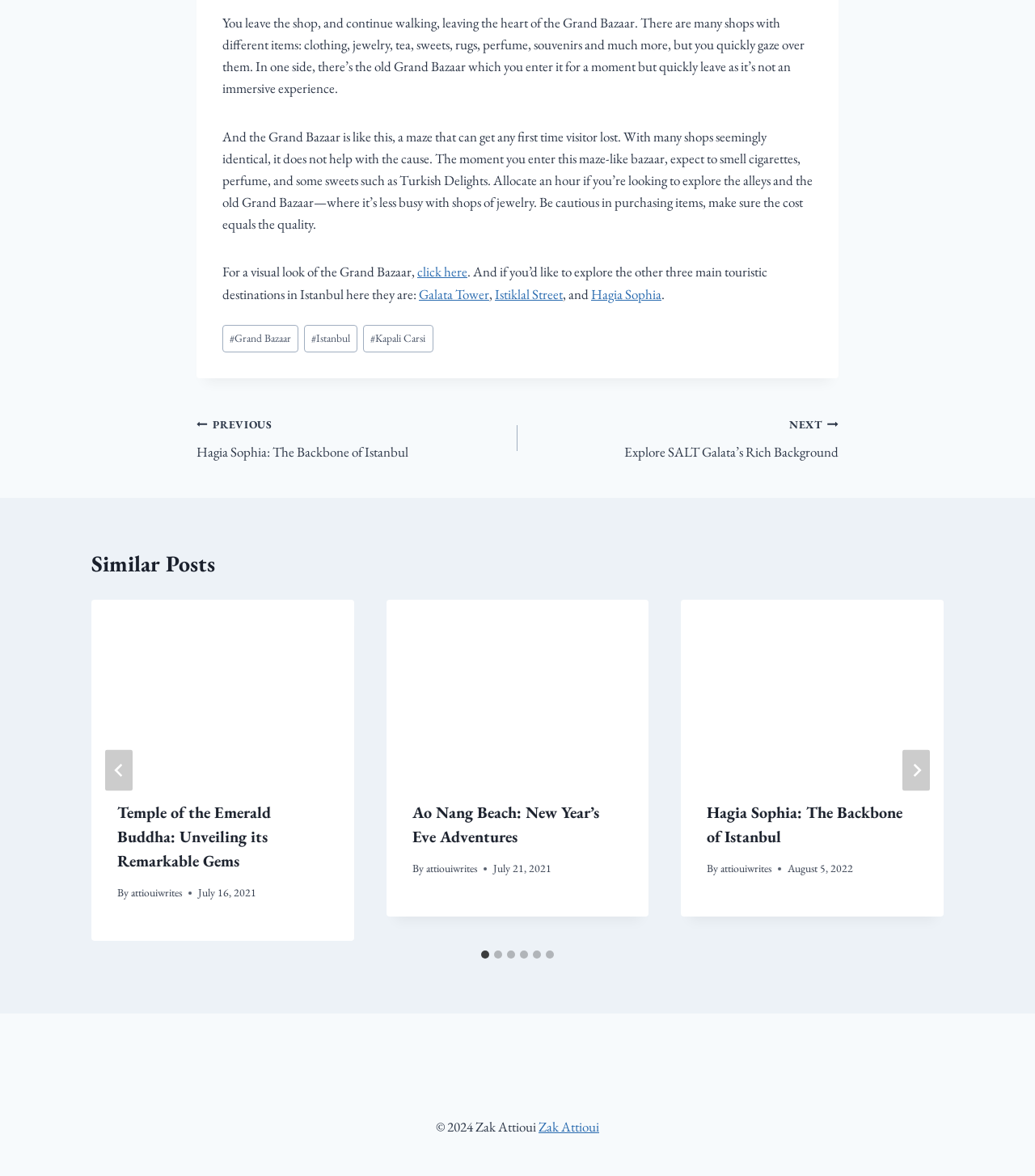Determine the bounding box coordinates of the clickable element to achieve the following action: 'click the link to explore the Grand Bazaar'. Provide the coordinates as four float values between 0 and 1, formatted as [left, top, right, bottom].

[0.403, 0.224, 0.452, 0.239]